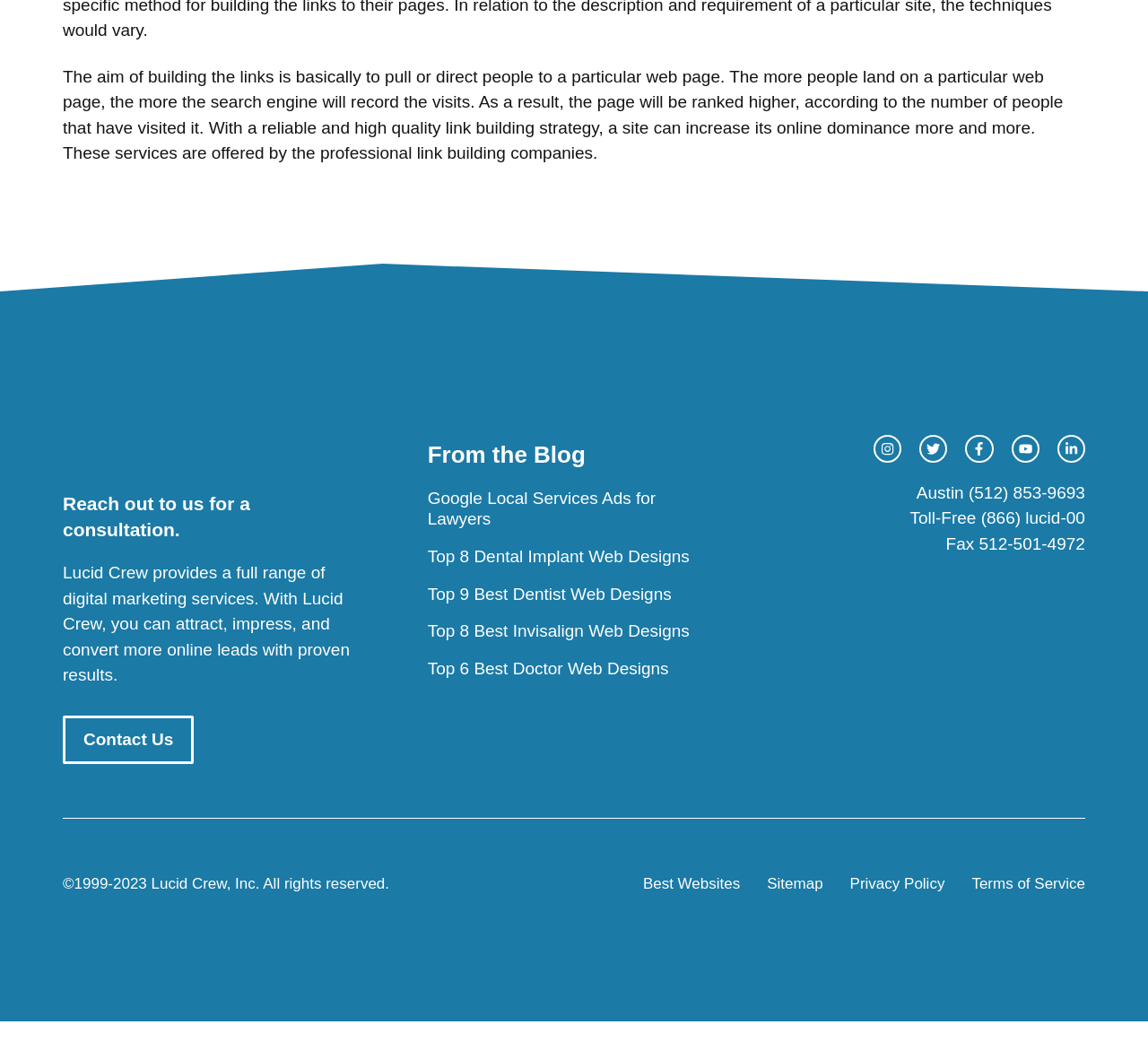Answer the following query concisely with a single word or phrase:
What is the company name?

Lucid Crew